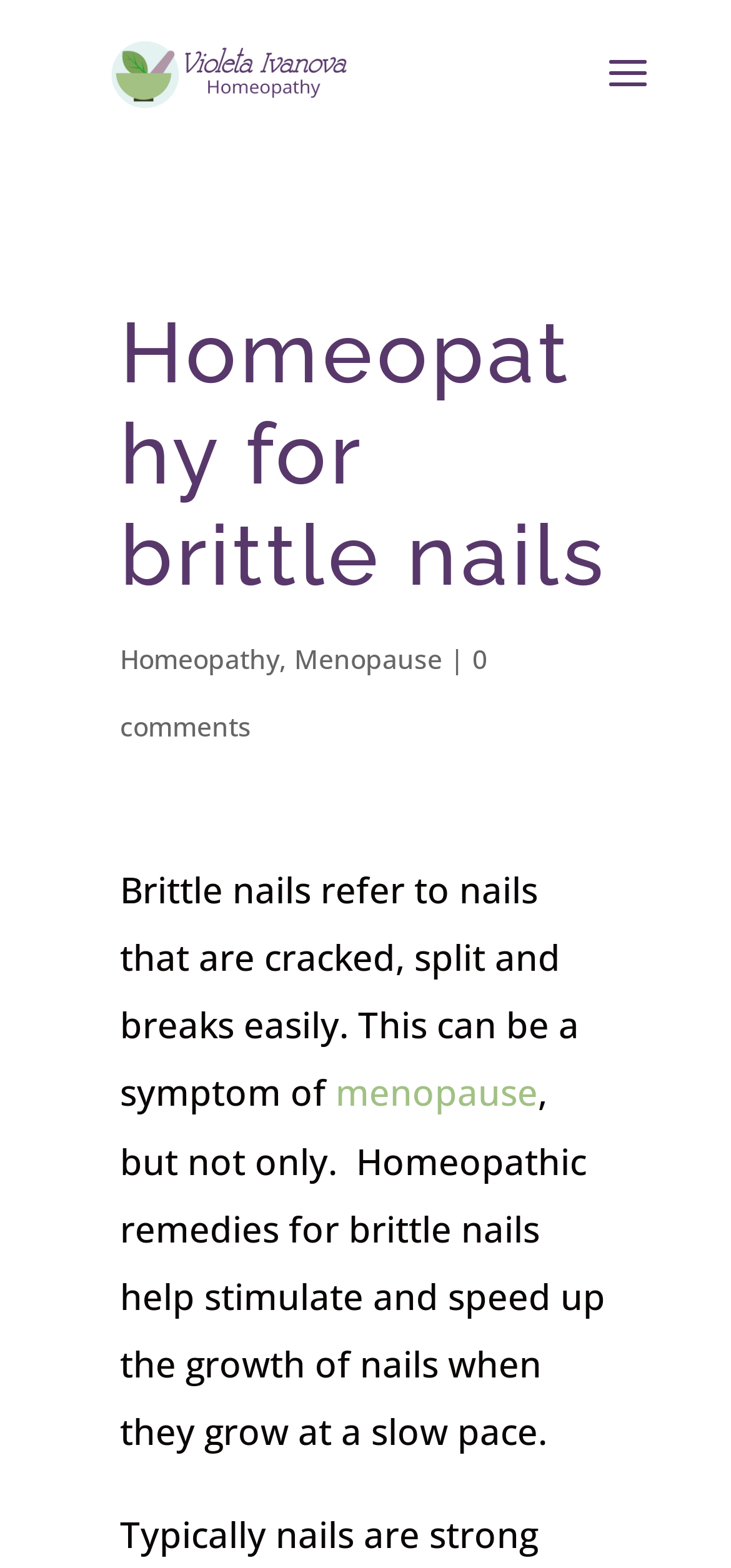Construct a thorough caption encompassing all aspects of the webpage.

The webpage is about homeopathic remedies for brittle nails. At the top left, there is a link to "Violeta Ivanova" accompanied by an image of the same name. Below this, there is a heading that reads "Homeopathy for brittle nails" which spans most of the width of the page. 

Underneath the heading, there are three links in a row: "Homeopathy", "Menopause", and "0 comments". The "Homeopathy" and "Menopause" links are separated by a comma, and the "Menopause" link is followed by a vertical bar. 

Below these links, there is a paragraph of text that explains what brittle nails are, mentioning that they can be a symptom of menopause, but not the only cause. The text also mentions that homeopathic remedies can help stimulate and speed up the growth of nails when they grow at a slow pace. The word "menopause" in this paragraph is a link.